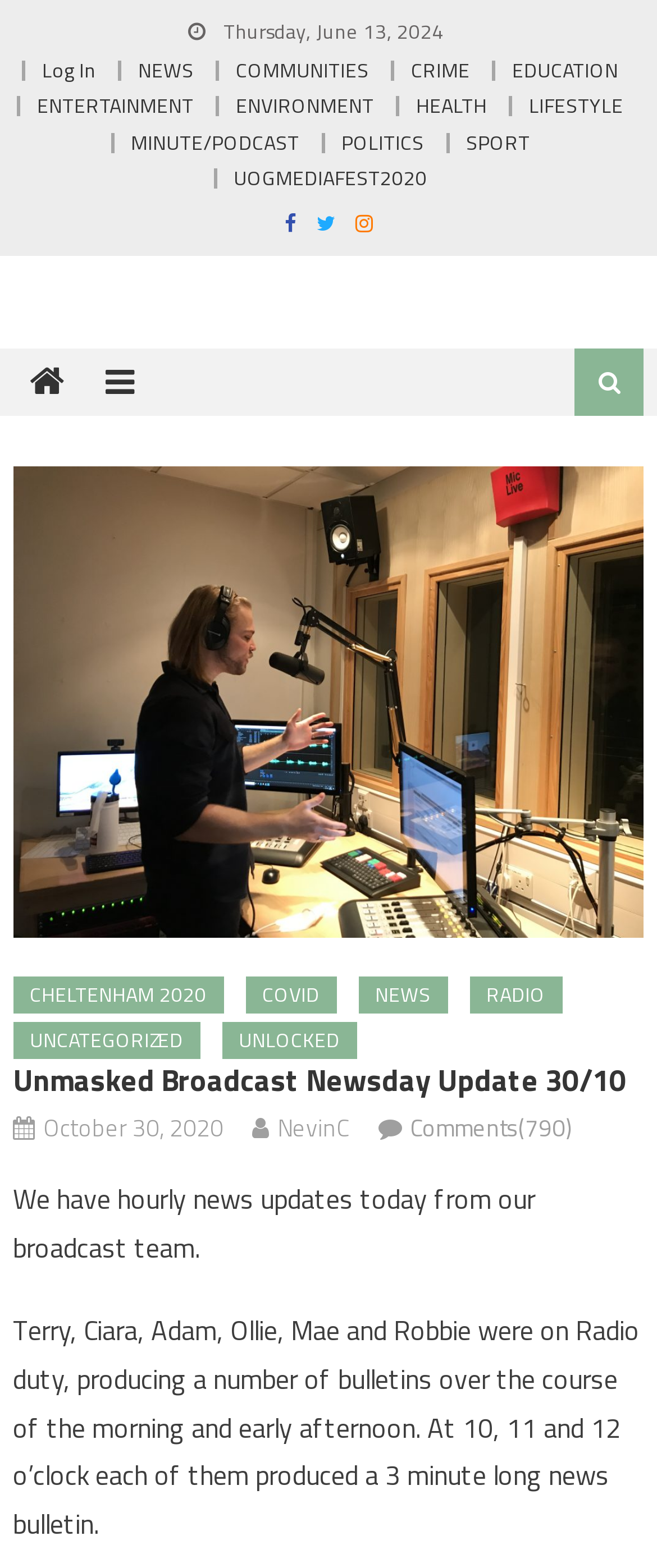For the following element description, predict the bounding box coordinates in the format (top-left x, top-left y, bottom-right x, bottom-right y). All values should be floating point numbers between 0 and 1. Description: Log In

[0.064, 0.034, 0.146, 0.054]